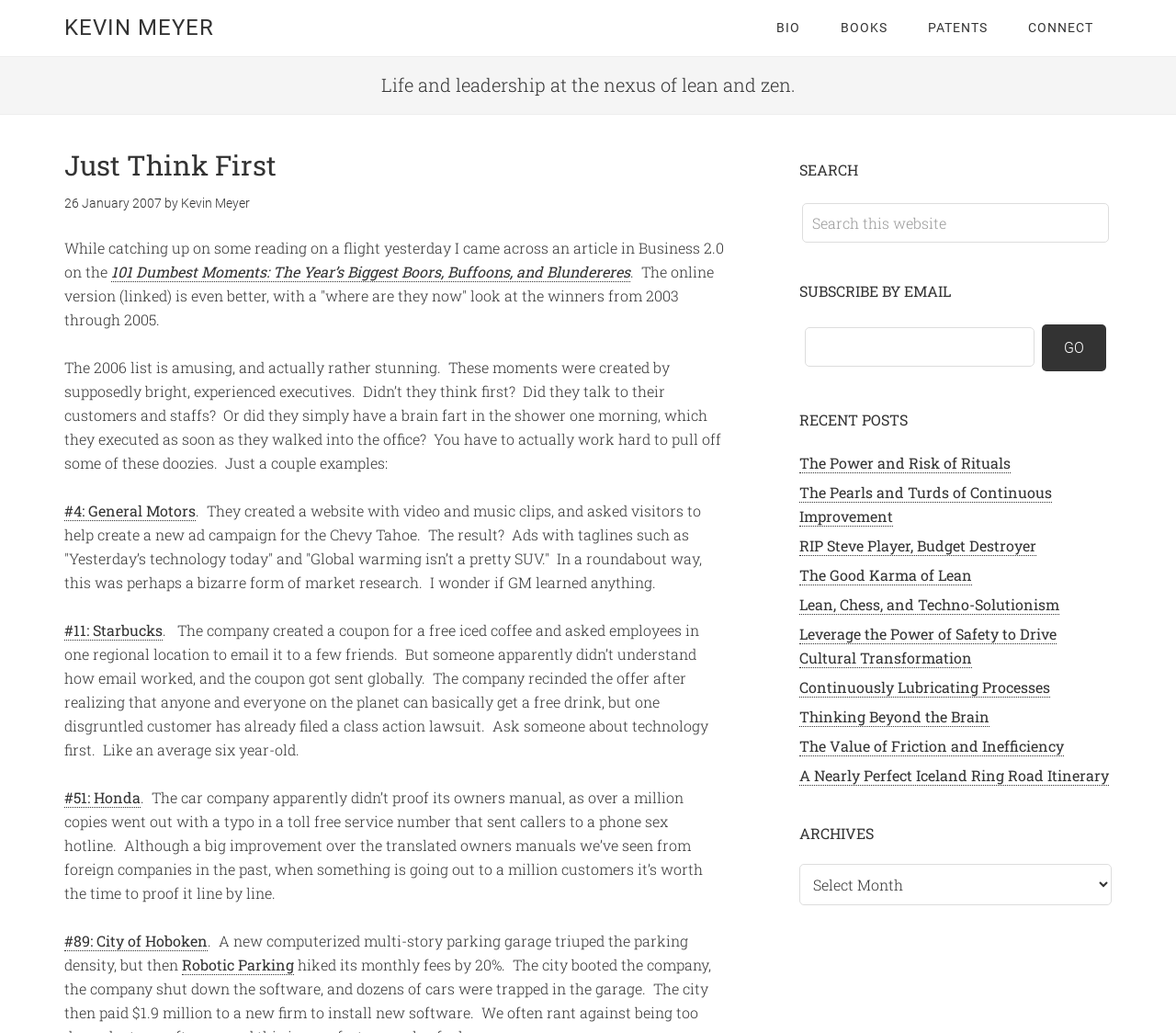Find the bounding box coordinates of the element's region that should be clicked in order to follow the given instruction: "Click on the 'KEVIN MEYER' link". The coordinates should consist of four float numbers between 0 and 1, i.e., [left, top, right, bottom].

[0.055, 0.014, 0.182, 0.039]